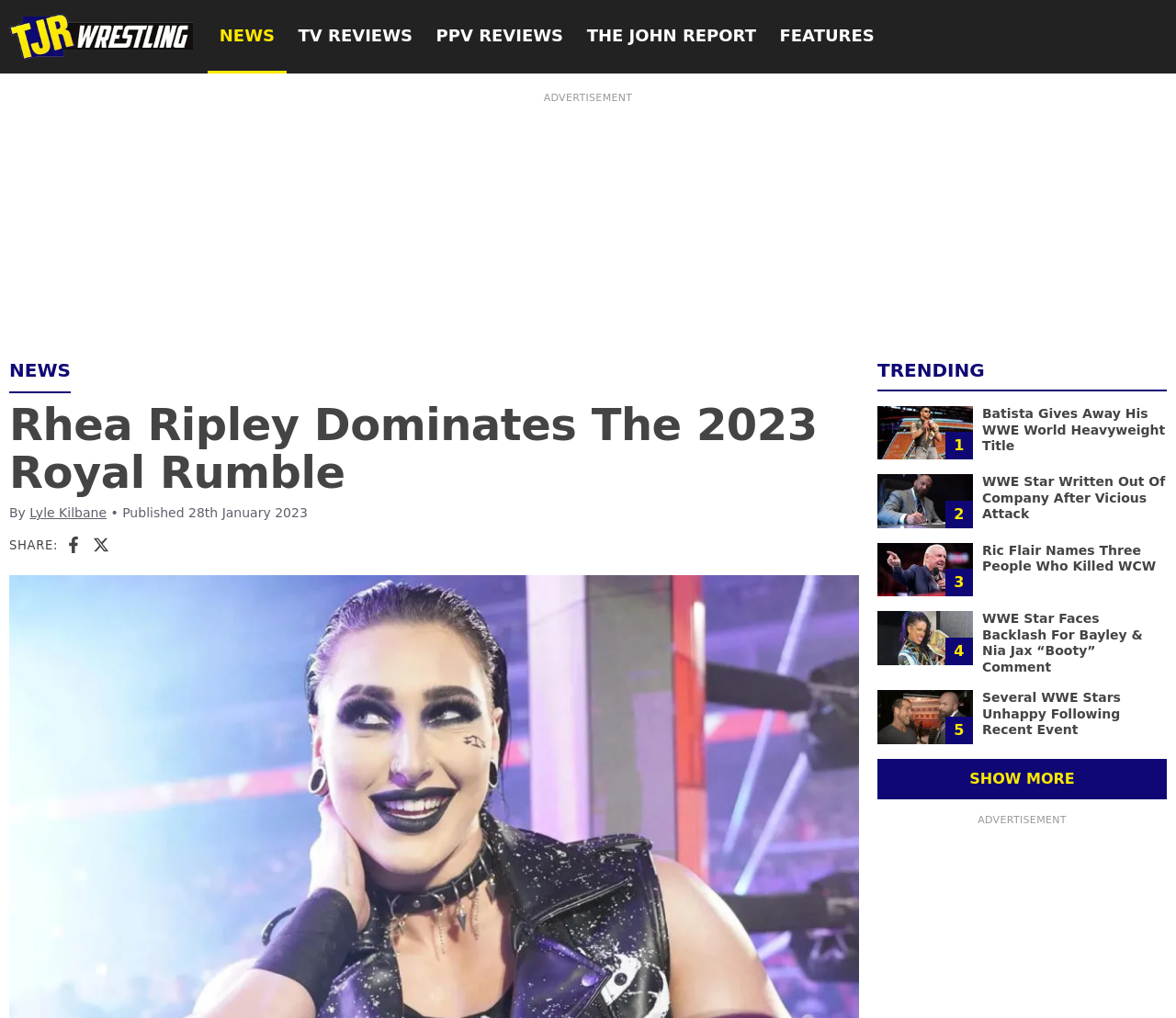Can you pinpoint the bounding box coordinates for the clickable element required for this instruction: "Click on the link to read about Batista giving away his WWE World Heavyweight Title"? The coordinates should be four float numbers between 0 and 1, i.e., [left, top, right, bottom].

[0.835, 0.399, 0.991, 0.445]